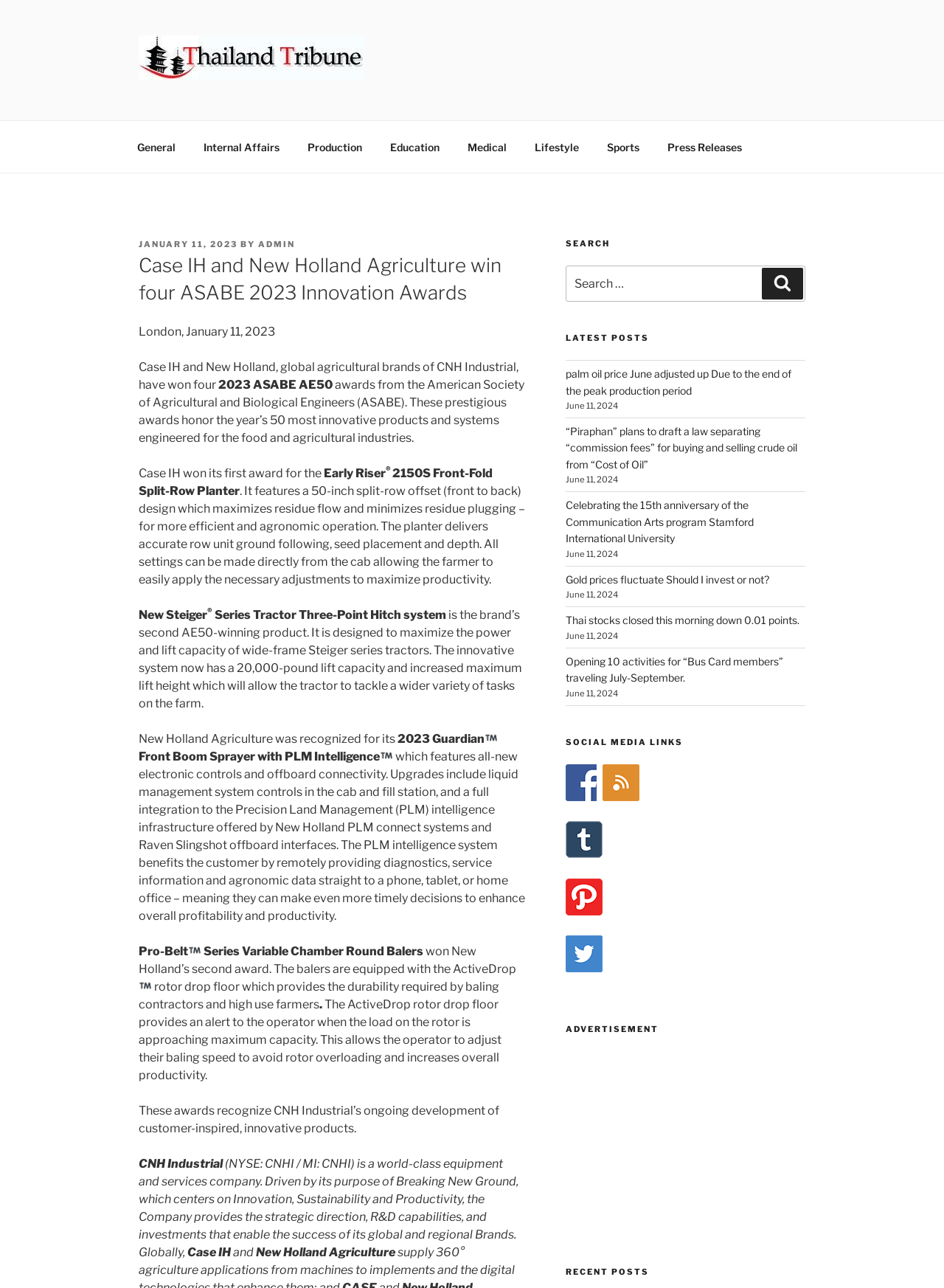Extract the heading text from the webpage.

Case IH and New Holland Agriculture win four ASABE 2023 Innovation Awards